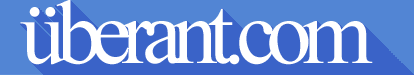What effect is added to the logo to enhance its look?
Based on the visual content, answer with a single word or a brief phrase.

shadow effect